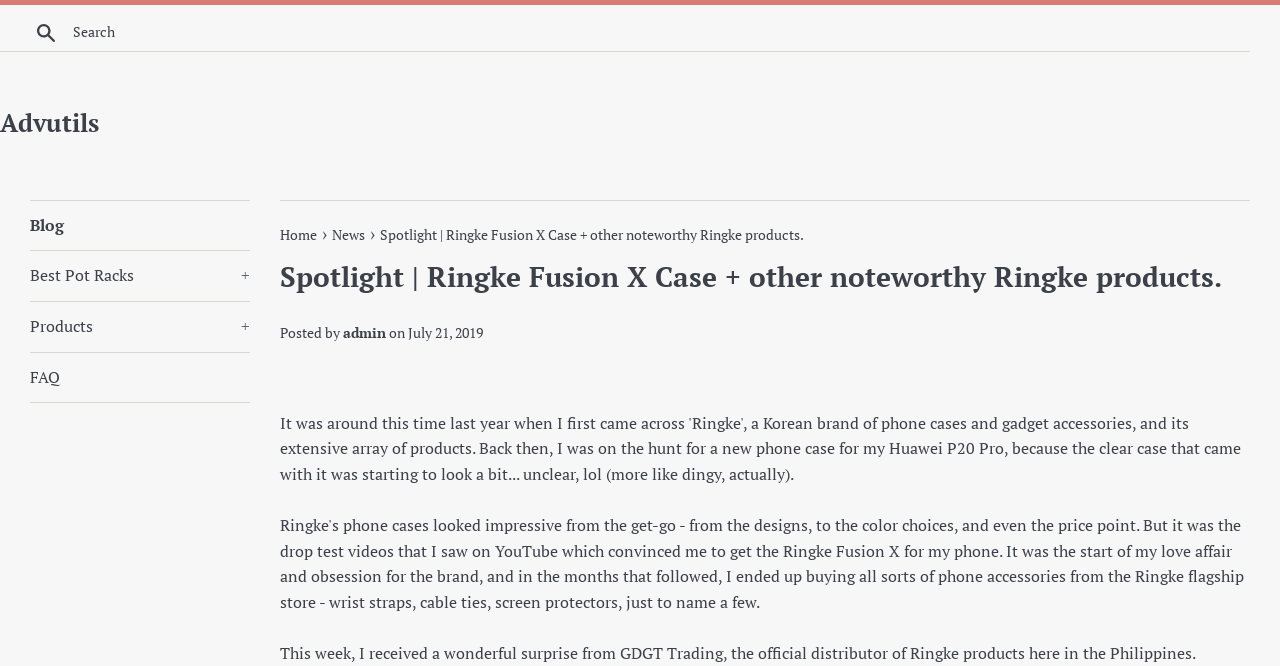Determine the bounding box coordinates of the region that needs to be clicked to achieve the task: "Explore products".

[0.023, 0.453, 0.195, 0.528]